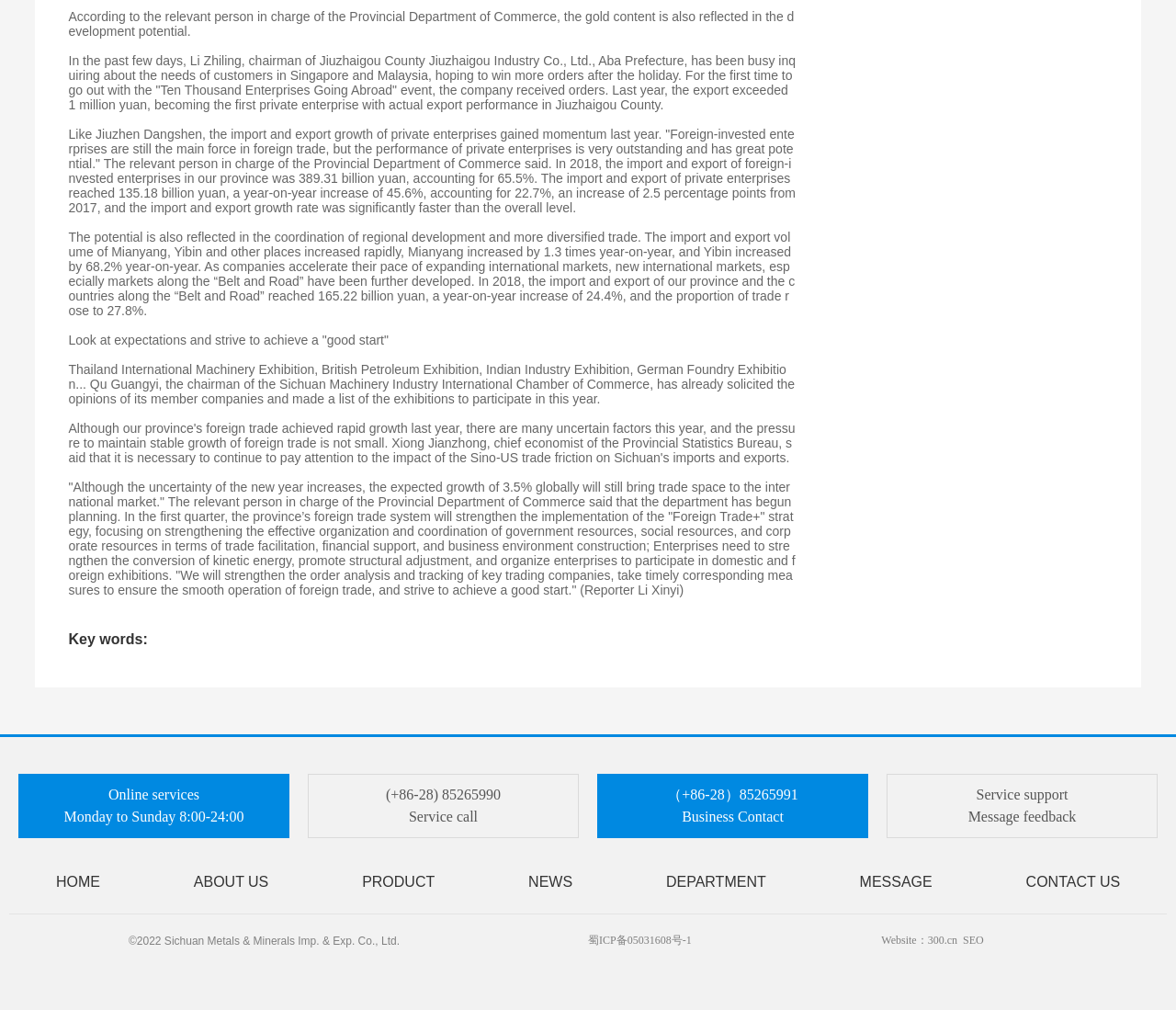Identify the bounding box for the given UI element using the description provided. Coordinates should be in the format (top-left x, top-left y, bottom-right x, bottom-right y) and must be between 0 and 1. Here is the description: 蜀ICP备05031608号-1

[0.5, 0.924, 0.588, 0.937]